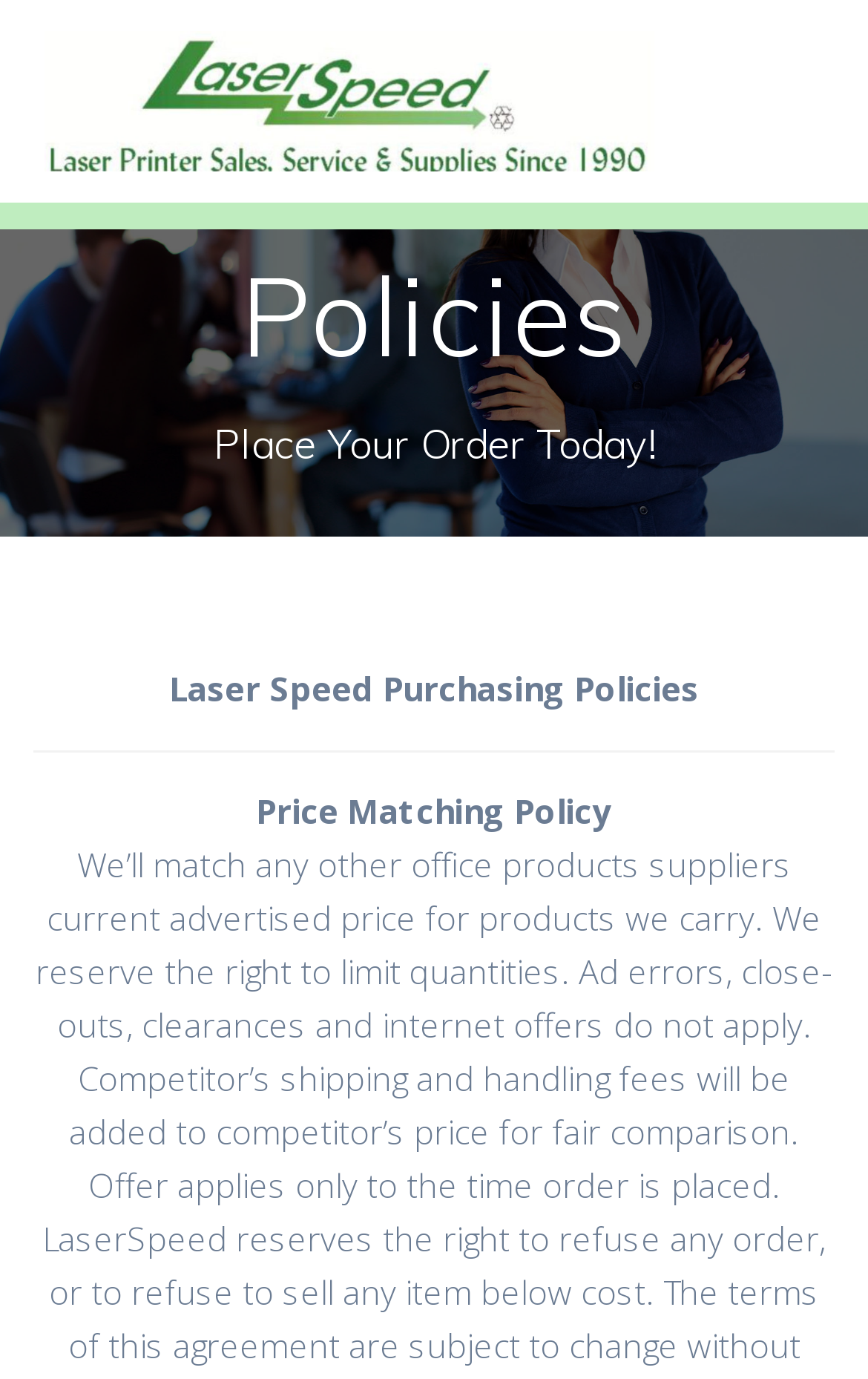What is the main topic of the webpage?
Please provide a comprehensive answer based on the details in the screenshot.

The main topic of the webpage is indicated by the heading 'Policies' located below the company name and logo, which suggests that the webpage is about the company's policies.